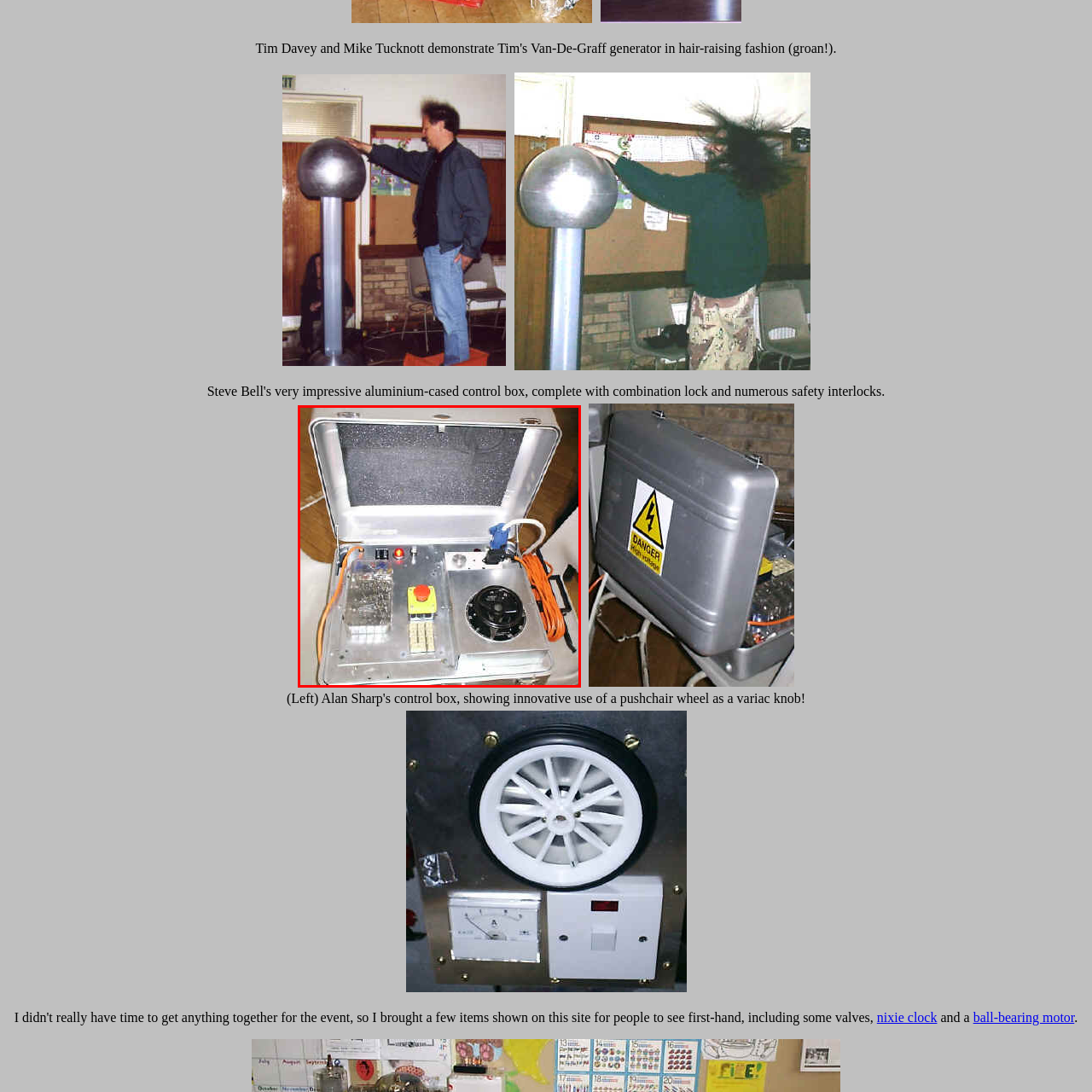What is the likely function of the circular black component?  
Carefully review the image highlighted by the red outline and respond with a comprehensive answer based on the image's content.

The caption describes the circular black component as being 'likely a motor or fan', which suggests that it is a mechanical component that performs a specific function within the device, possibly related to airflow or mechanical movement.